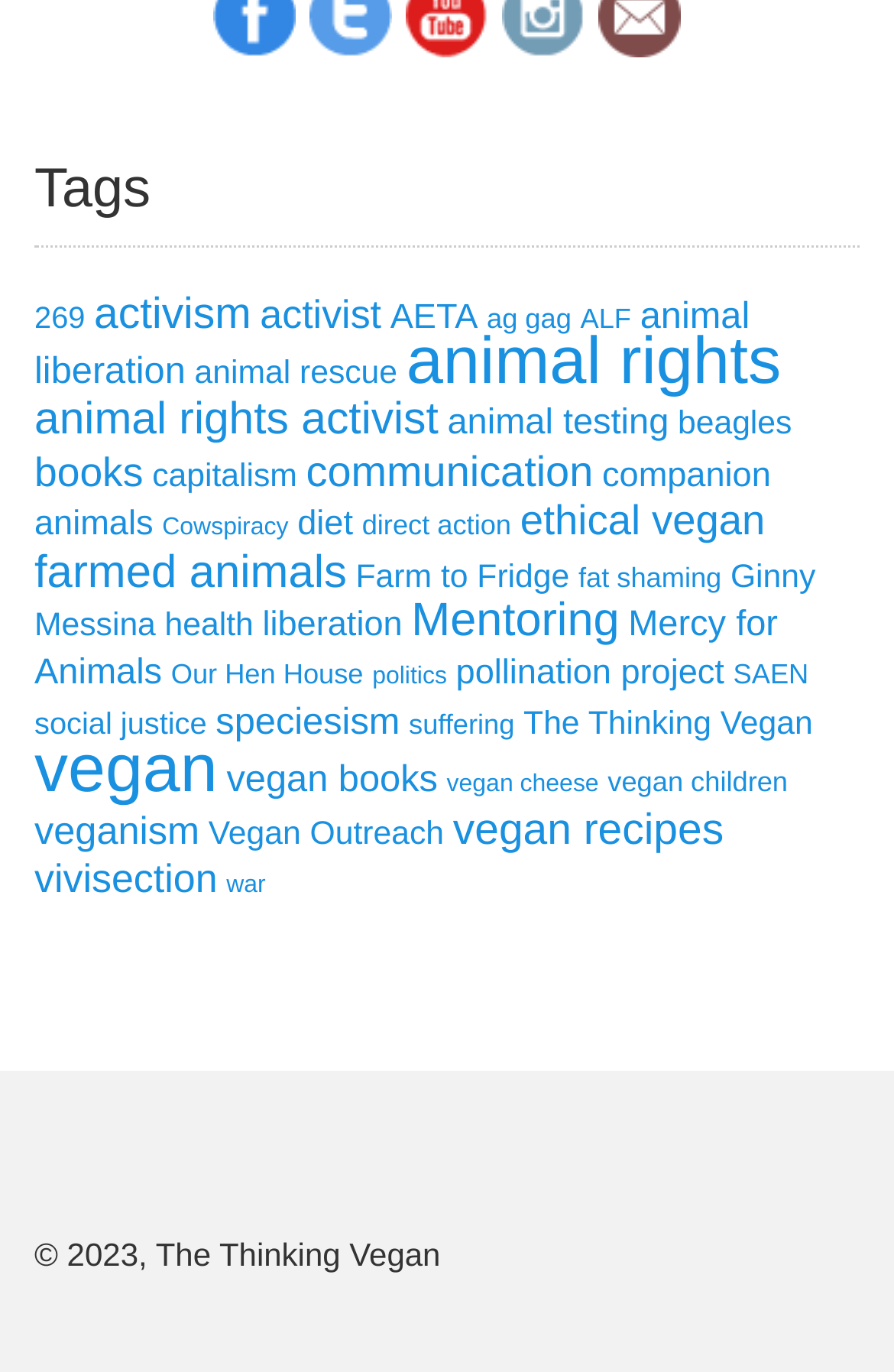With reference to the screenshot, provide a detailed response to the question below:
What is the most popular animal rights topic?

I looked at the number of items associated with each link and found that 'animal rights' has the most items, 101, making it the most popular topic.